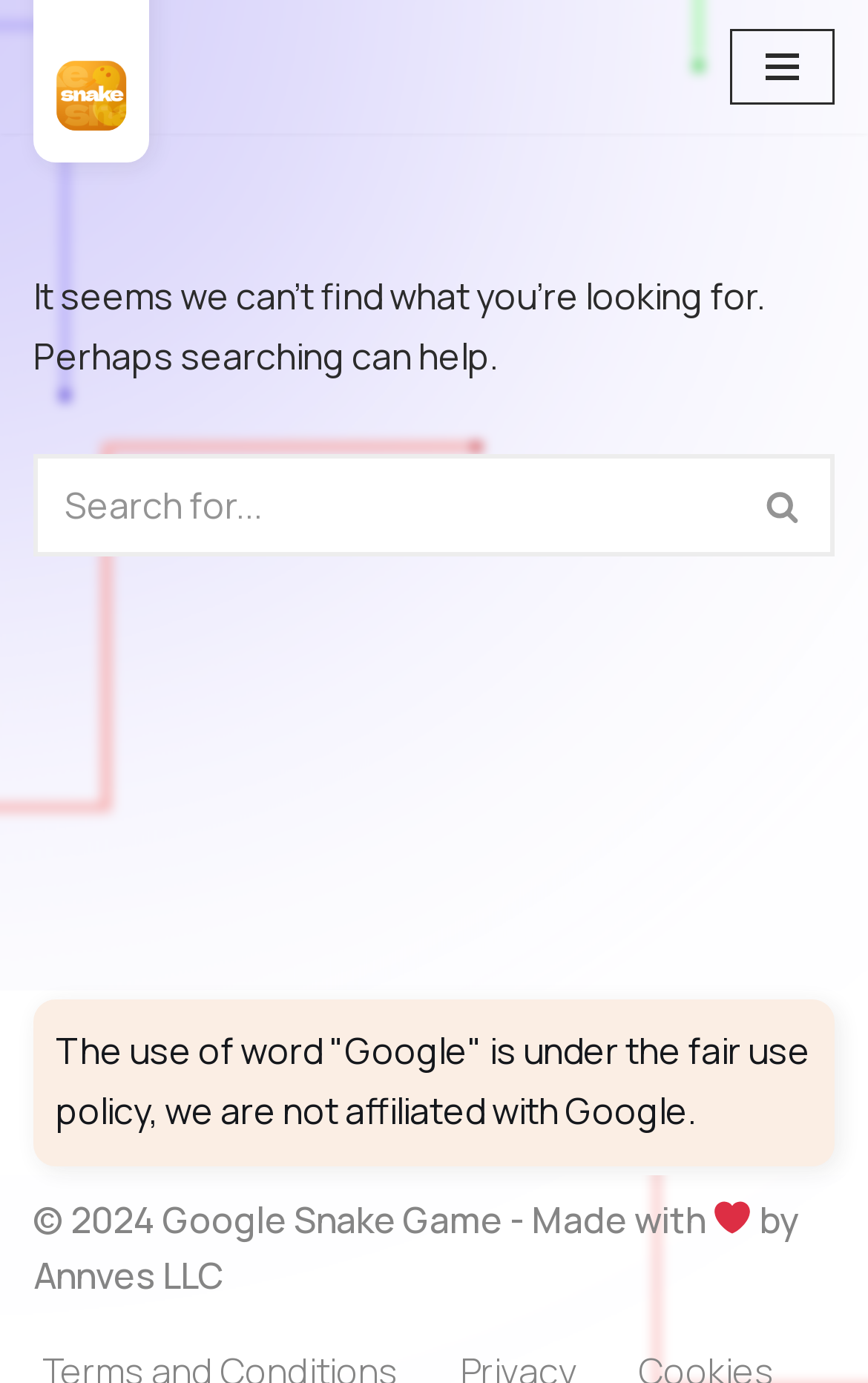Using the format (top-left x, top-left y, bottom-right x, bottom-right y), and given the element description, identify the bounding box coordinates within the screenshot: parent_node: Search for... aria-label="Search"

[0.846, 0.329, 0.962, 0.403]